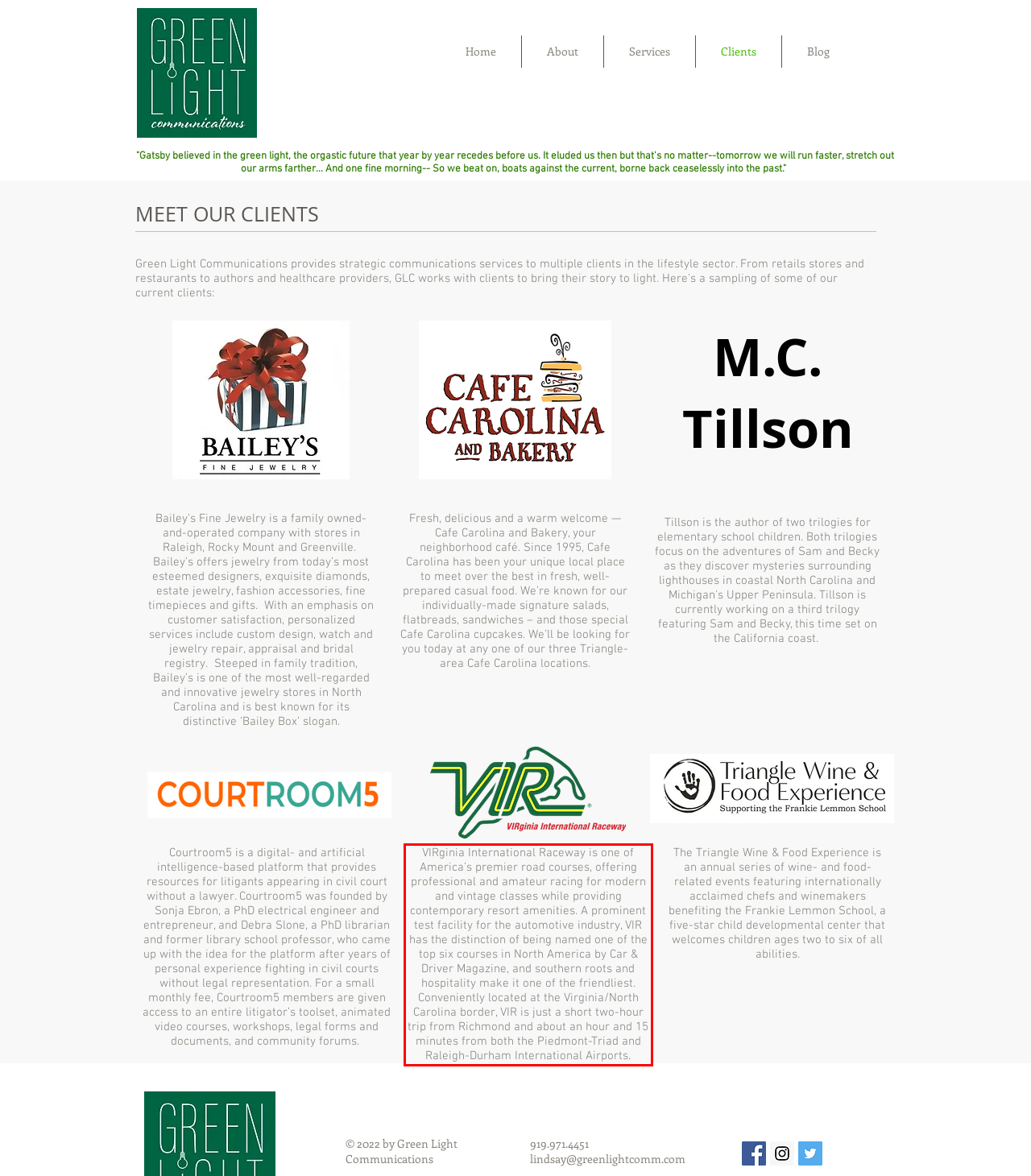Given a screenshot of a webpage containing a red bounding box, perform OCR on the text within this red bounding box and provide the text content.

VIRginia International Raceway is one of America’s premier road courses, offering professional and amateur racing for modern and vintage classes while providing contemporary resort amenities. A prominent test facility for the automotive industry, VIR has the distinction of being named one of the top six courses in North America by Car & Driver Magazine, and southern roots and hospitality make it one of the friendliest. Conveniently located at the Virginia/North Carolina border, VIR is just a short two-hour trip from Richmond and about an hour and 15 minutes from both the Piedmont-Triad and Raleigh-Durham International Airports.